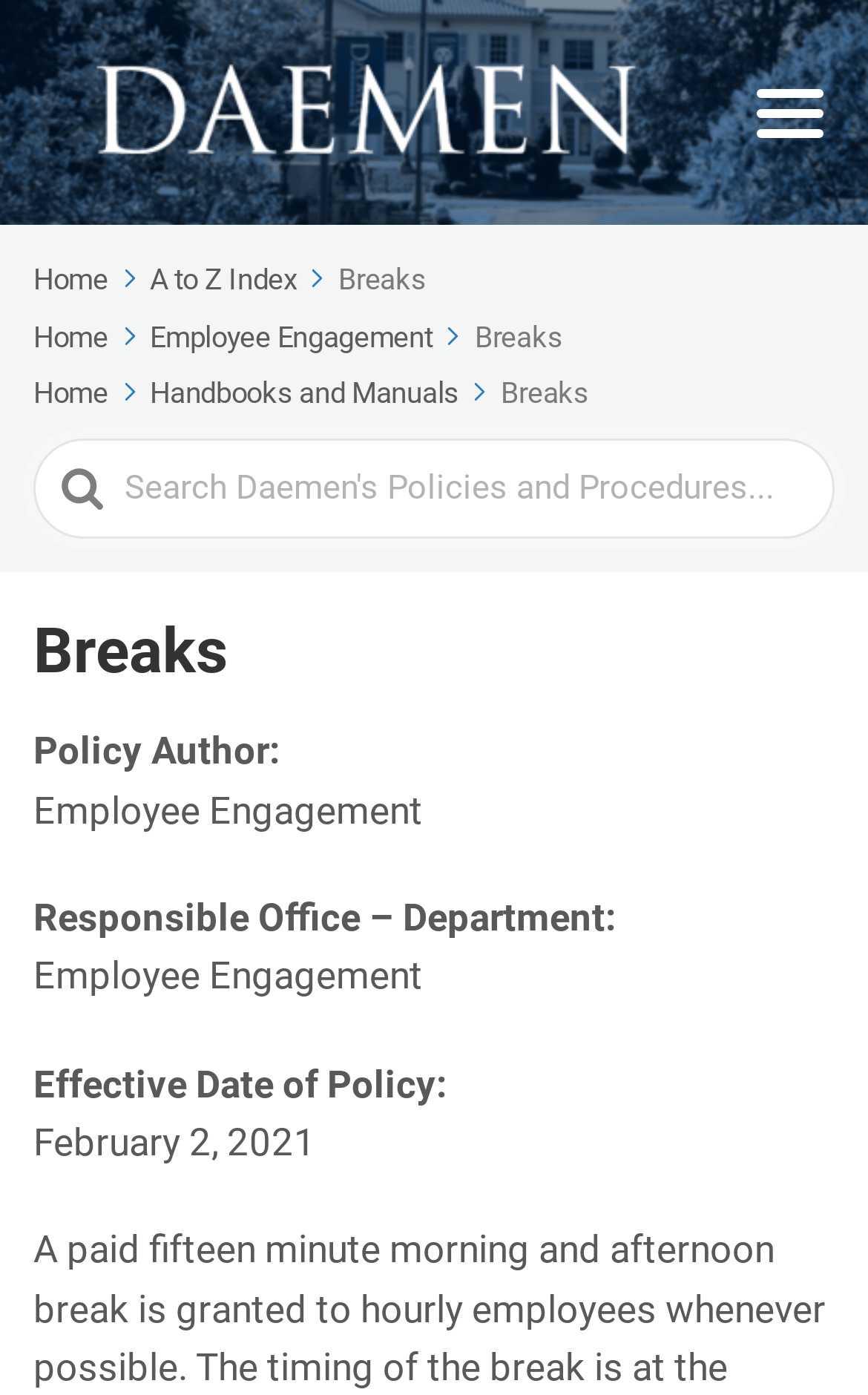Please identify the bounding box coordinates of the region to click in order to complete the task: "Open Menu". The coordinates must be four float numbers between 0 and 1, specified as [left, top, right, bottom].

[0.872, 0.063, 0.949, 0.098]